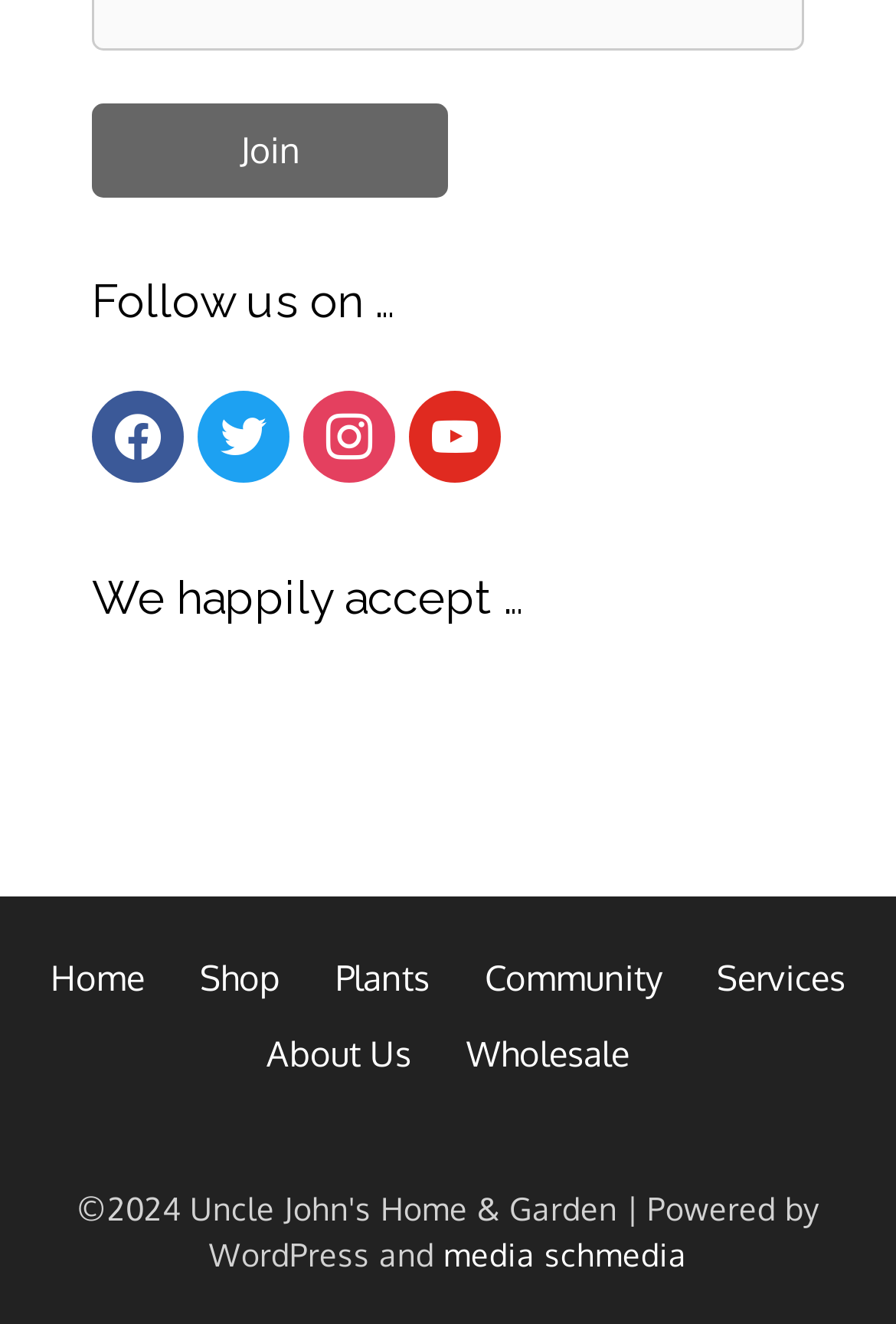Provide the bounding box coordinates for the UI element that is described by this text: "About Us". The coordinates should be in the form of four float numbers between 0 and 1: [left, top, right, bottom].

[0.297, 0.779, 0.459, 0.812]